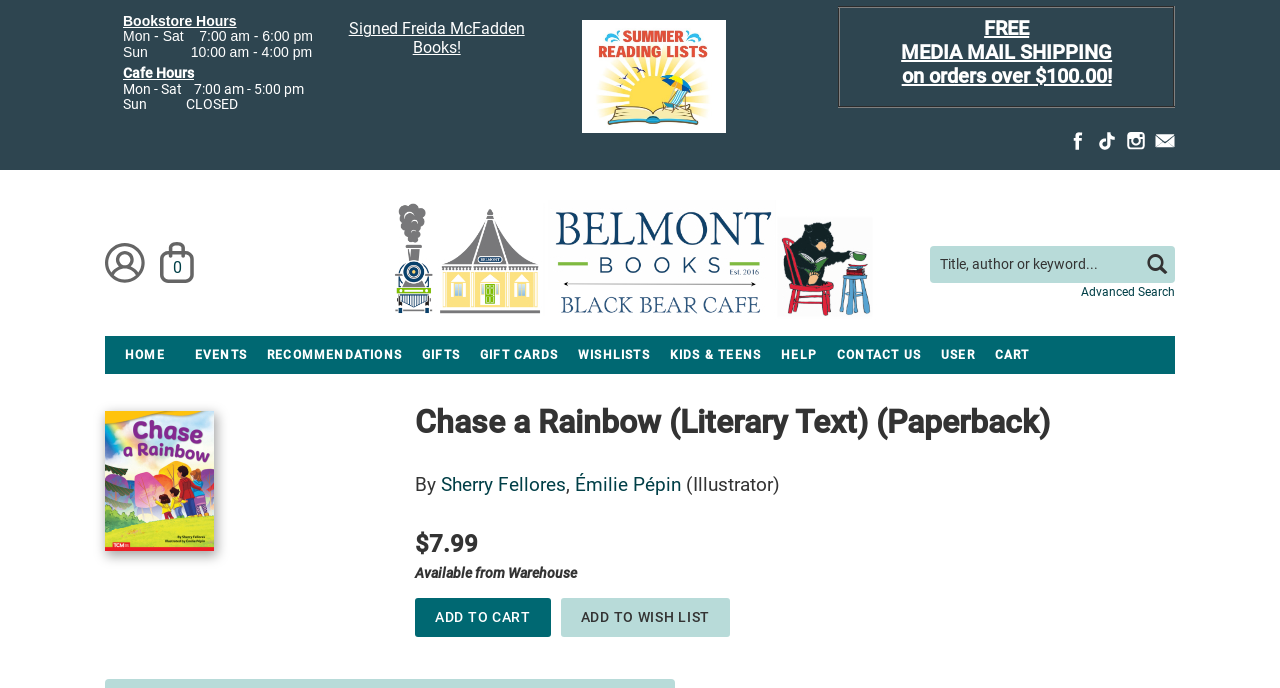Based on the visual content of the image, answer the question thoroughly: What is the price of the book 'Chase a Rainbow'?

I found the price of the book by looking at the heading that contains the price information. The price is listed as '$7.99'.